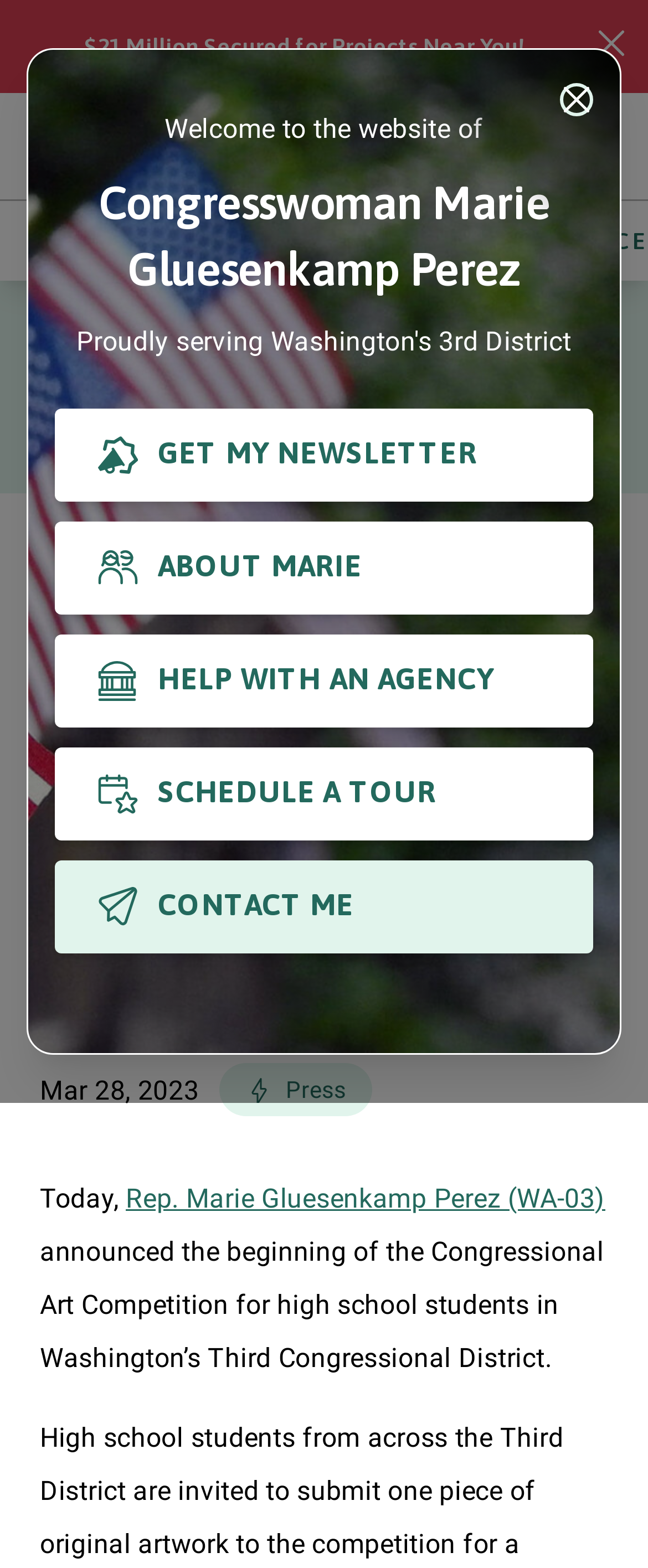What is the district number?
Identify the answer in the screenshot and reply with a single word or phrase.

3rd